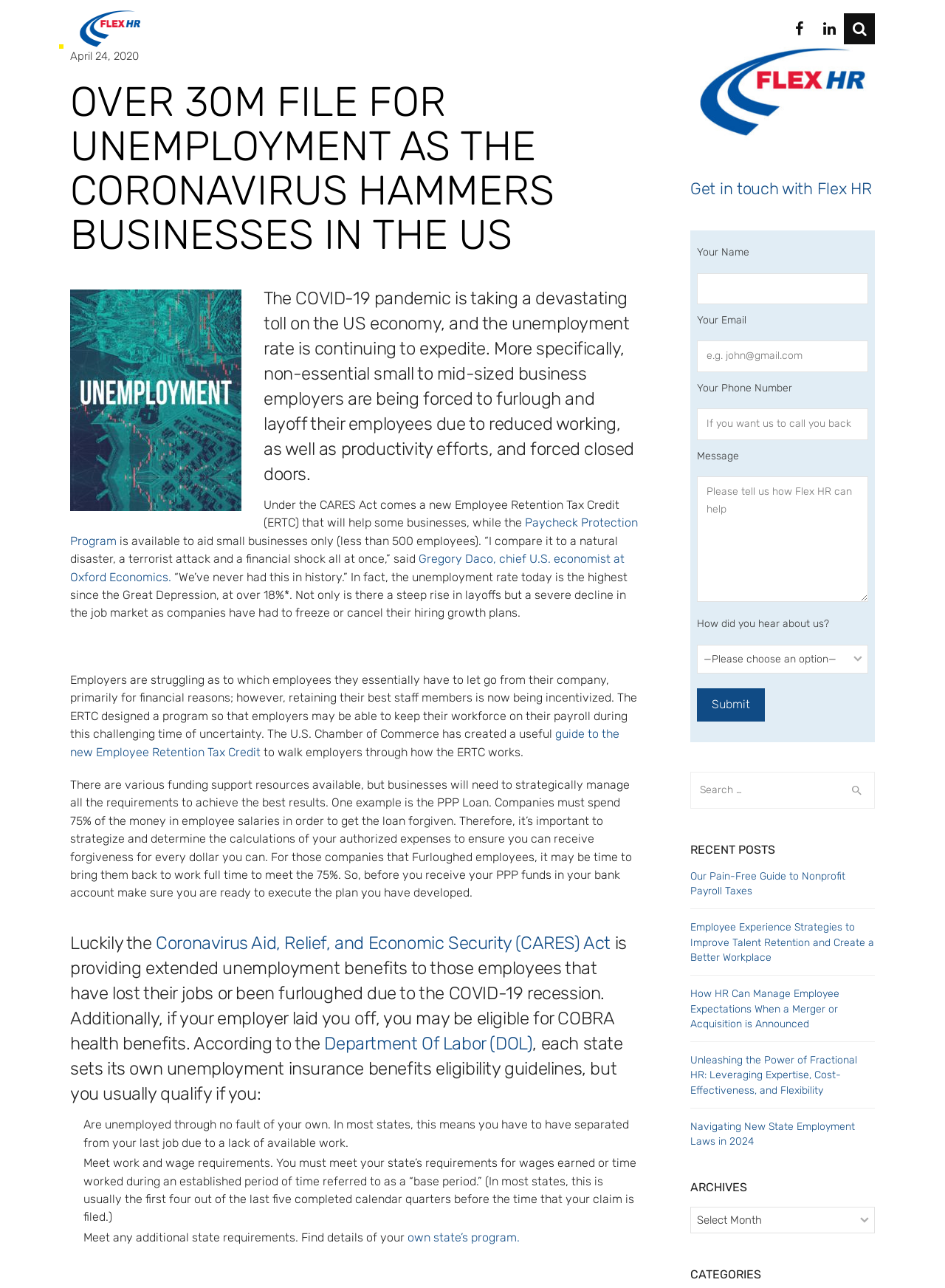Identify the bounding box coordinates of the section that should be clicked to achieve the task described: "Search for something".

[0.893, 0.01, 0.926, 0.034]